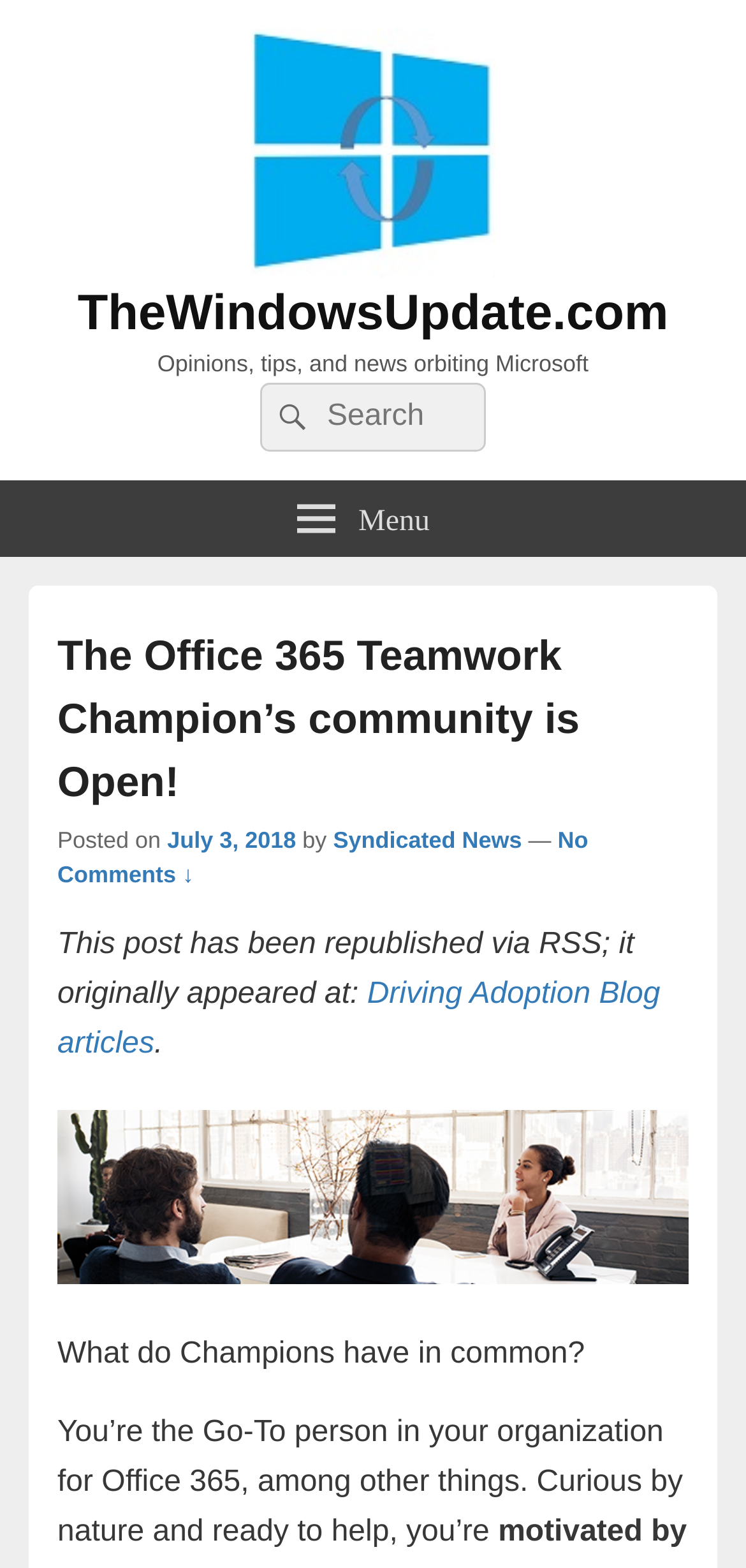Refer to the image and provide an in-depth answer to the question:
What is the date of the blog post?

The date of the blog post can be found in the link element that says 'July 3, 2018', which is located below the heading and above the author's name.